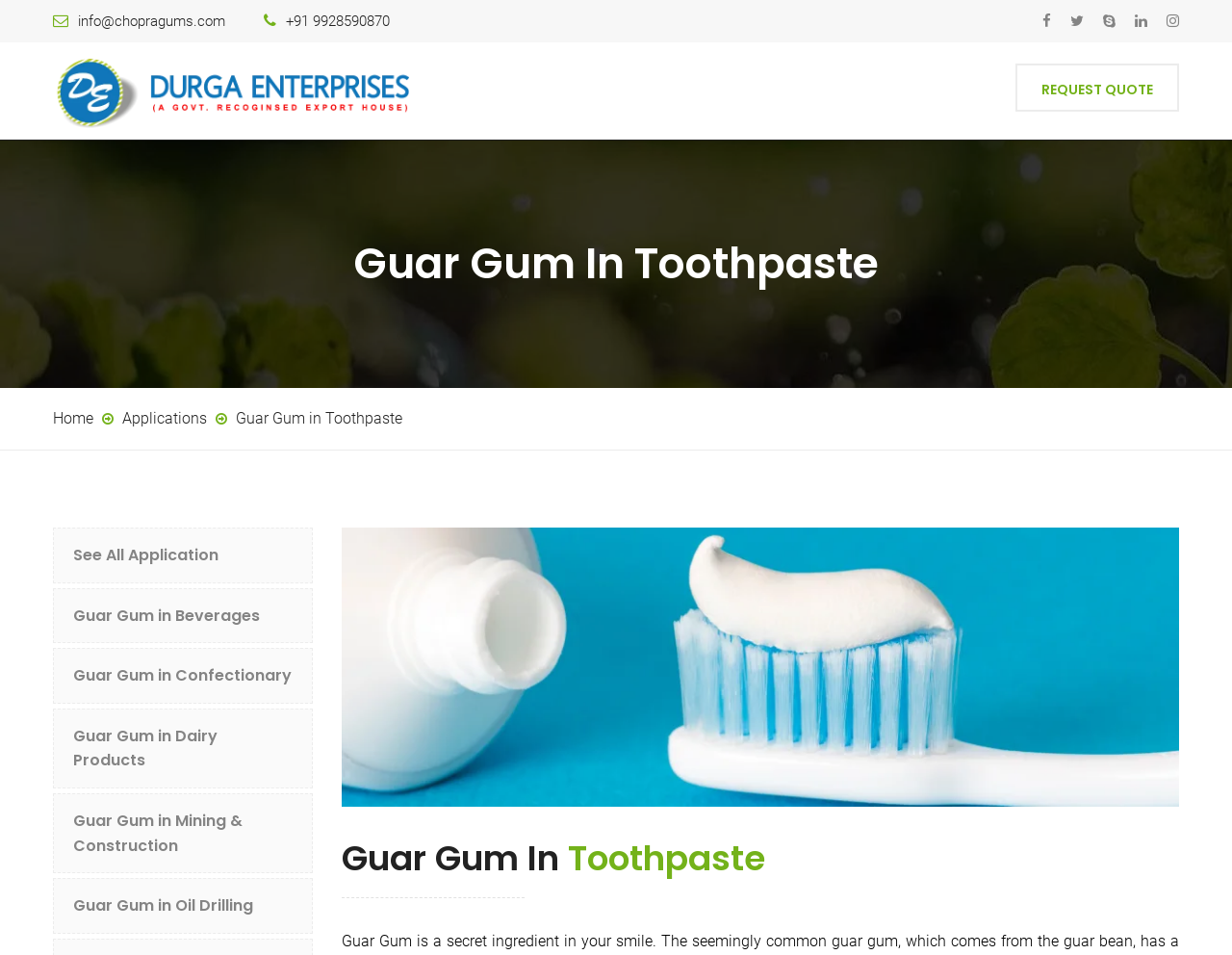Please find the bounding box for the UI component described as follows: "Guar Gum in Dairy Products".

[0.059, 0.758, 0.238, 0.81]